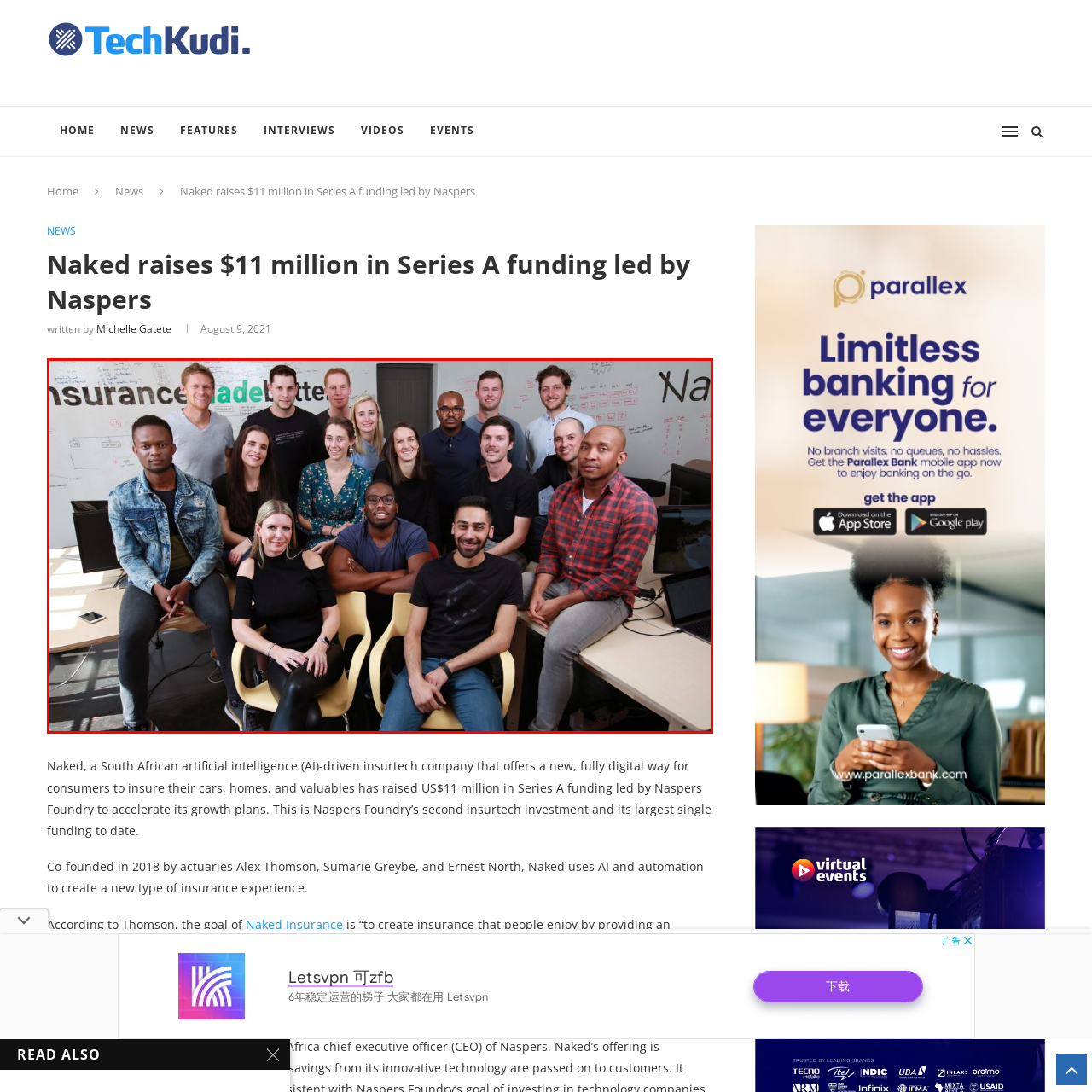How many people are in the image?
Review the image marked by the red bounding box and deliver a detailed response to the question.

The caption explicitly states that the image features a diverse group of 20 individuals posing together in a modern office environment.